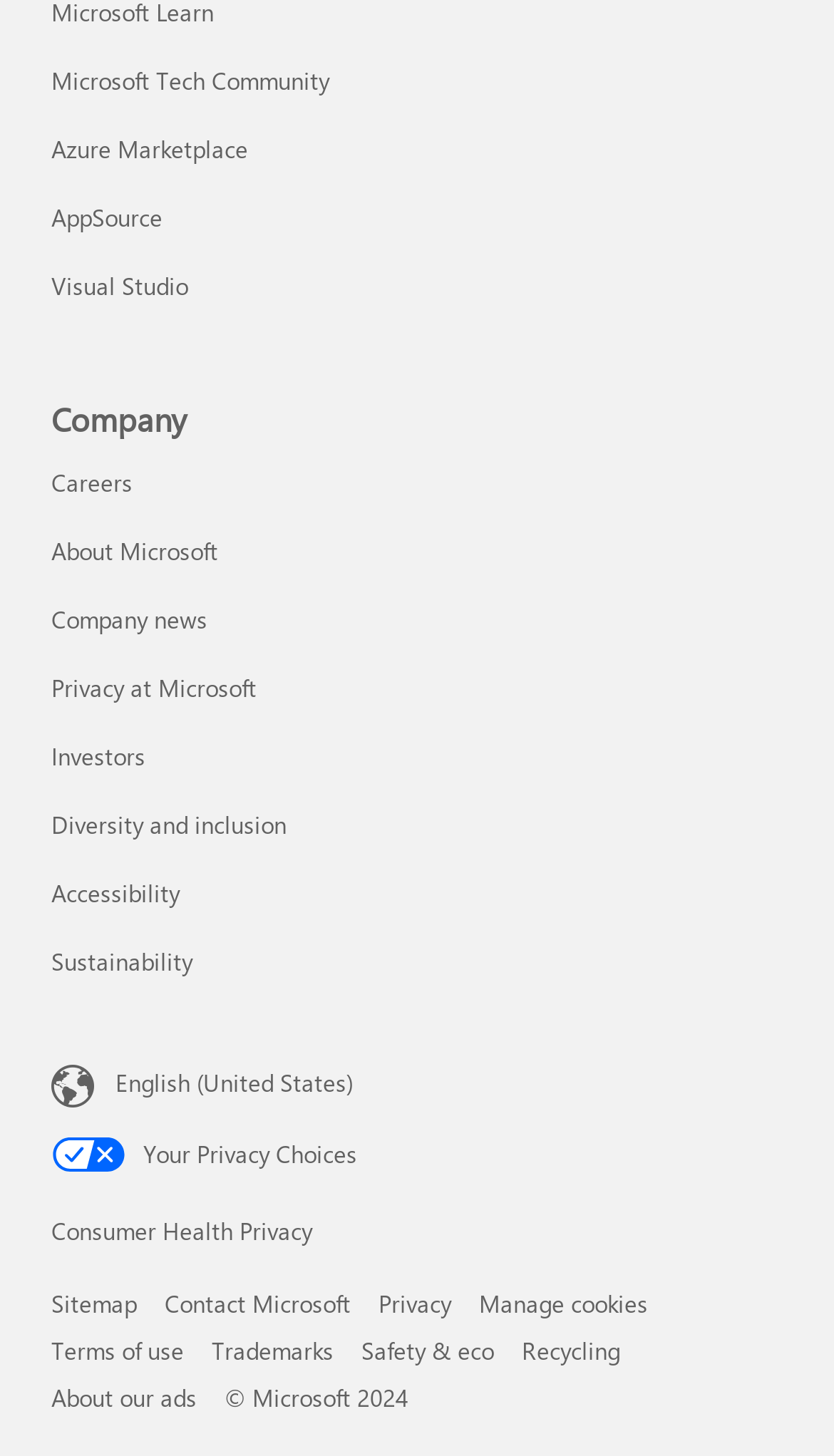Locate the coordinates of the bounding box for the clickable region that fulfills this instruction: "Learn about company news".

[0.062, 0.415, 0.249, 0.437]